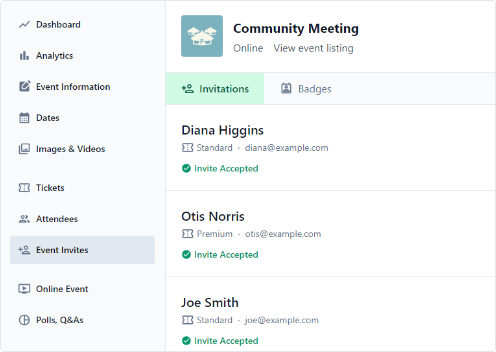What is the status of Otis Norris's invitation?
Provide a detailed answer to the question, using the image to inform your response.

In the 'Invitations' section, Otis Norris's invitation status is shown as 'Invite Accepted', with an option to 'Invite Accepted' available.